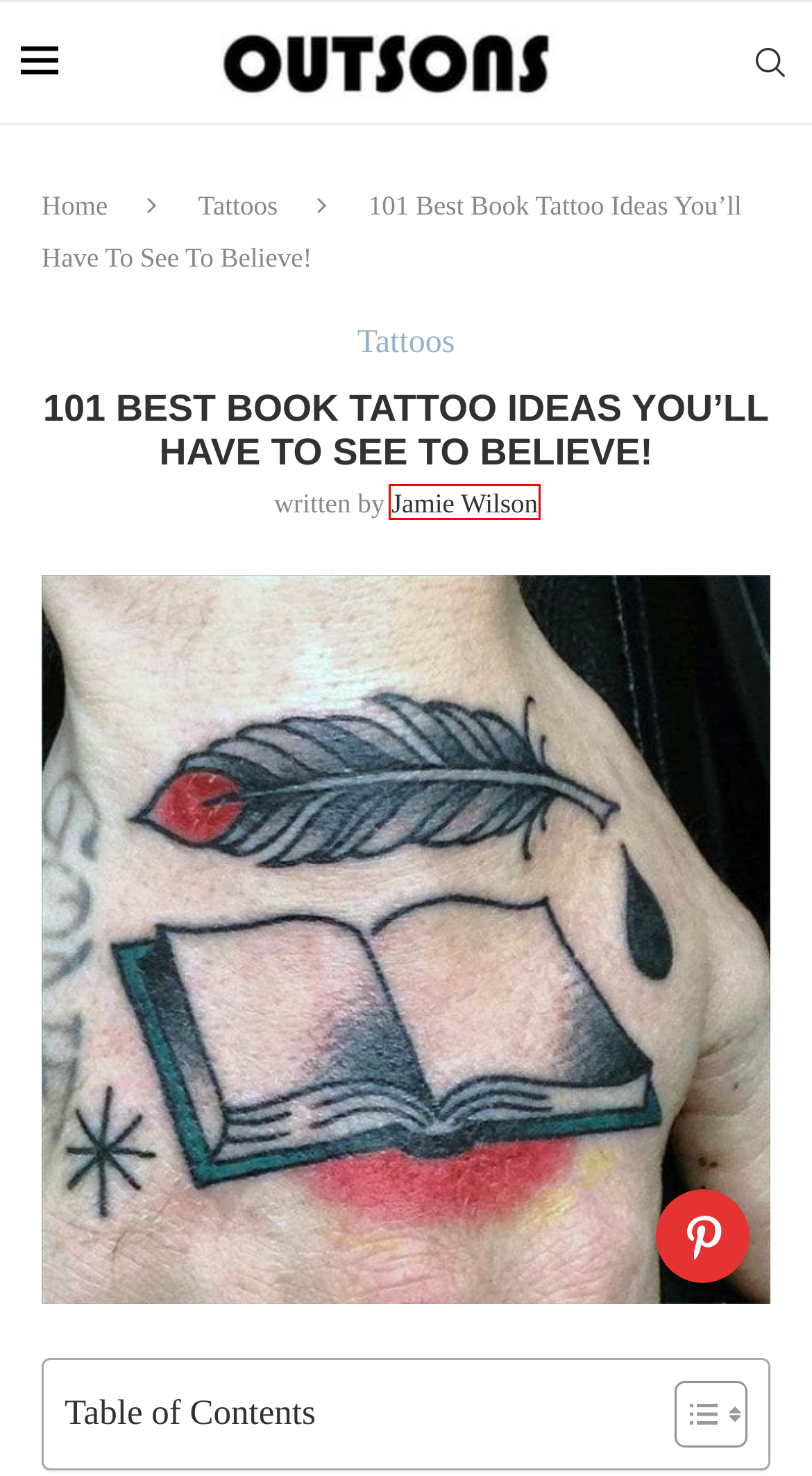Examine the screenshot of a webpage with a red bounding box around a UI element. Select the most accurate webpage description that corresponds to the new page after clicking the highlighted element. Here are the choices:
A. Tattoos - Outsons
B. 101+ Zeus Tattoo Designs You Need To See!
C. Men's Fashion - Outsons
D. 101 Best 666 Tattoo Ideas You'll Have To See To Believe!
E. Outsons - Get fashion tips, tattoo ideas and style advice
F. Contact Us - Outsons
G. Affiliate Disclosure - Outsons
H. Jamie Wilson - Outsons

H